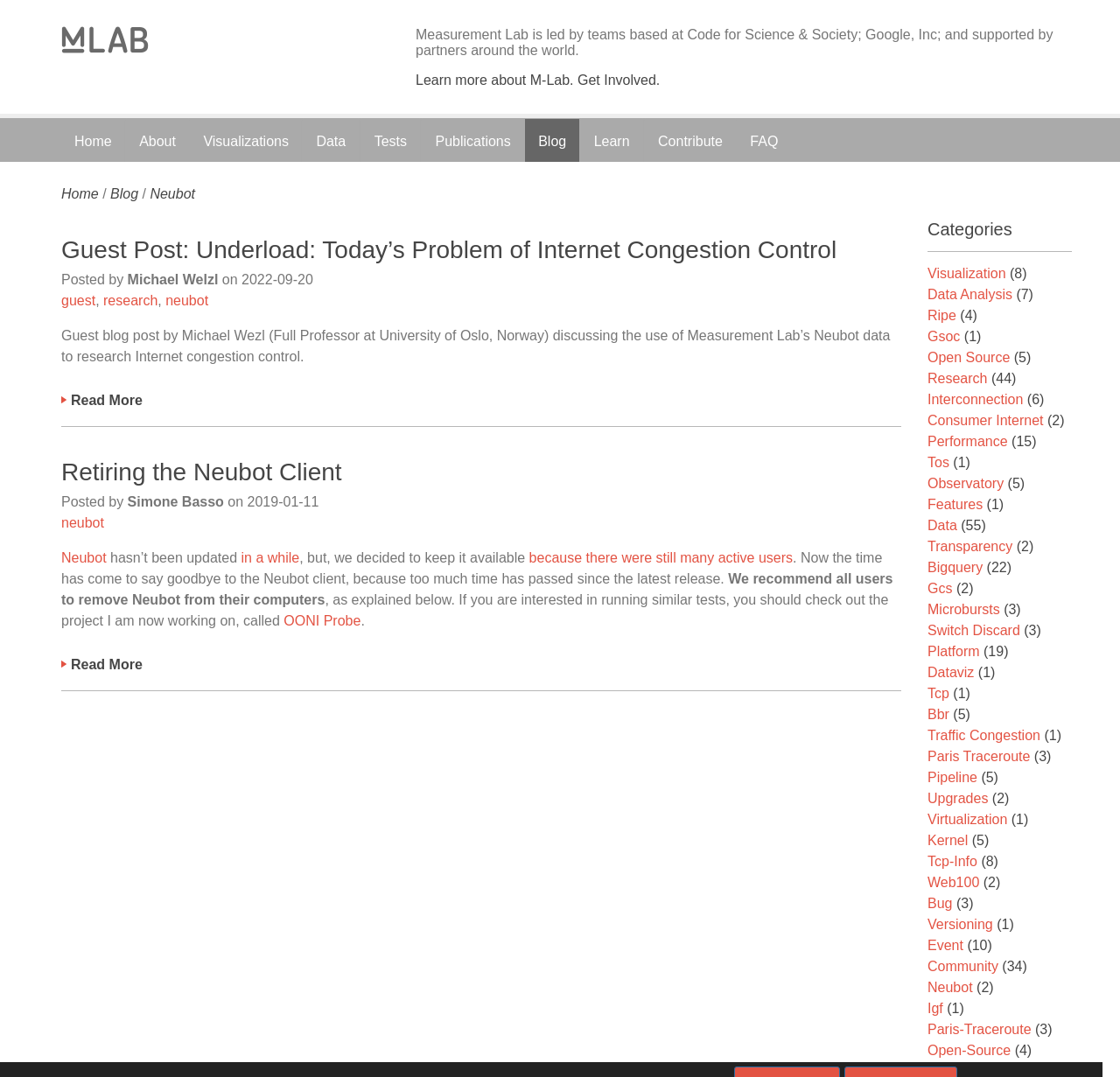Mark the bounding box of the element that matches the following description: "in a while".

[0.215, 0.511, 0.267, 0.525]